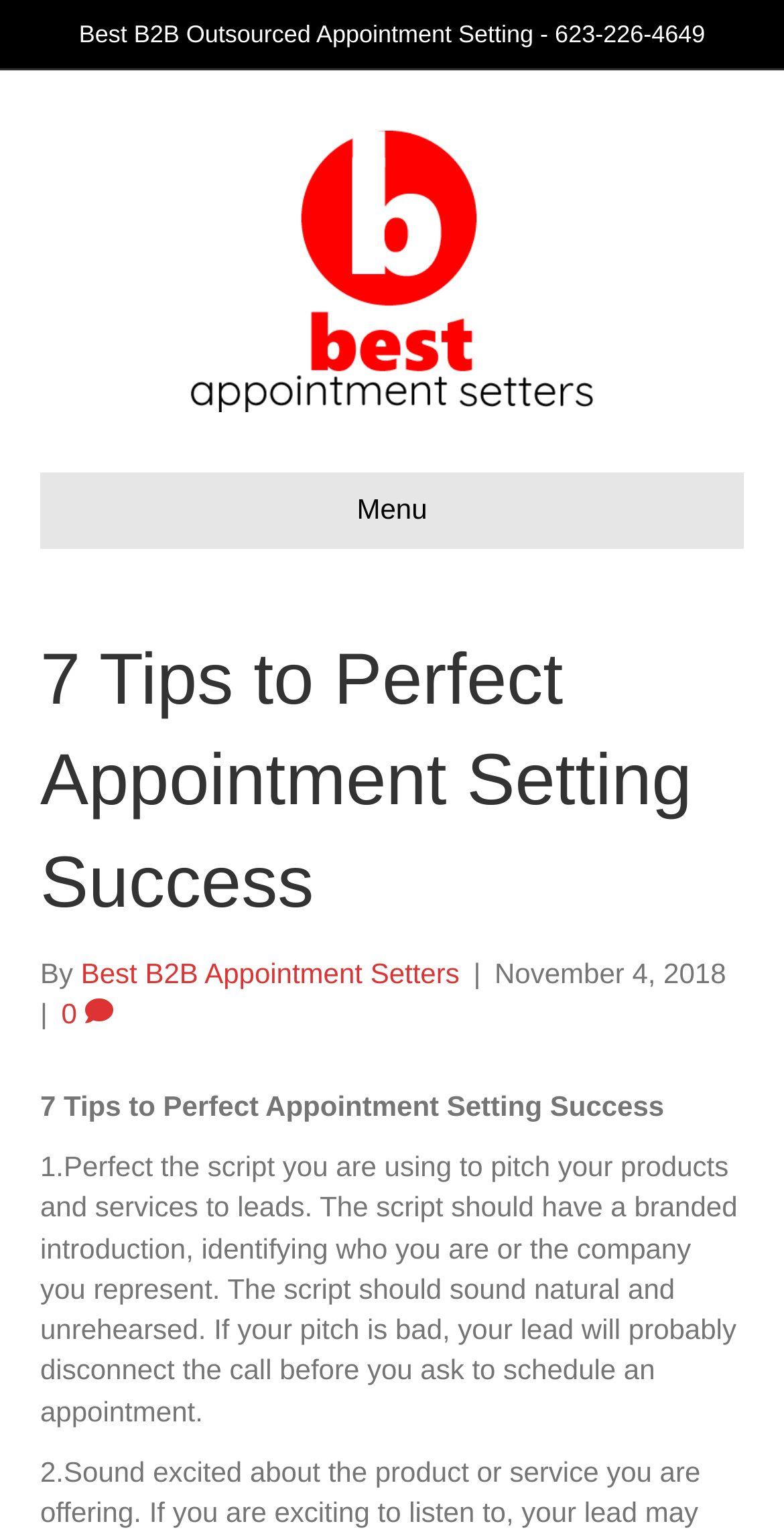Carefully observe the image and respond to the question with a detailed answer:
How many tips are provided for perfect appointment setting success?

I found the number of tips by looking at the heading element with the text '7 Tips to Perfect Appointment Setting Success' at the top of the webpage.